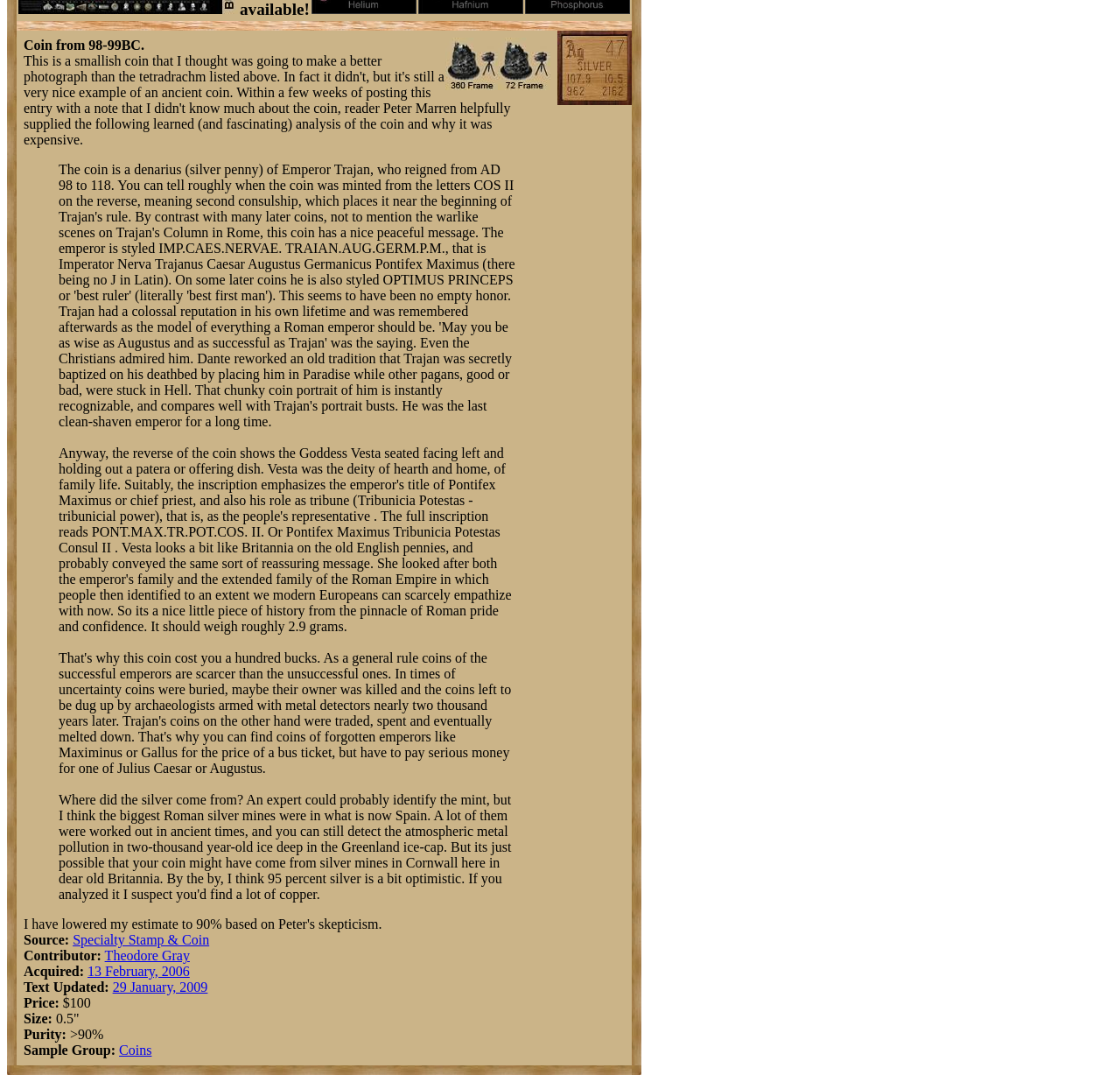Locate the bounding box of the user interface element based on this description: "alt="Periodic Table Poster"".

[0.016, 0.002, 0.212, 0.015]